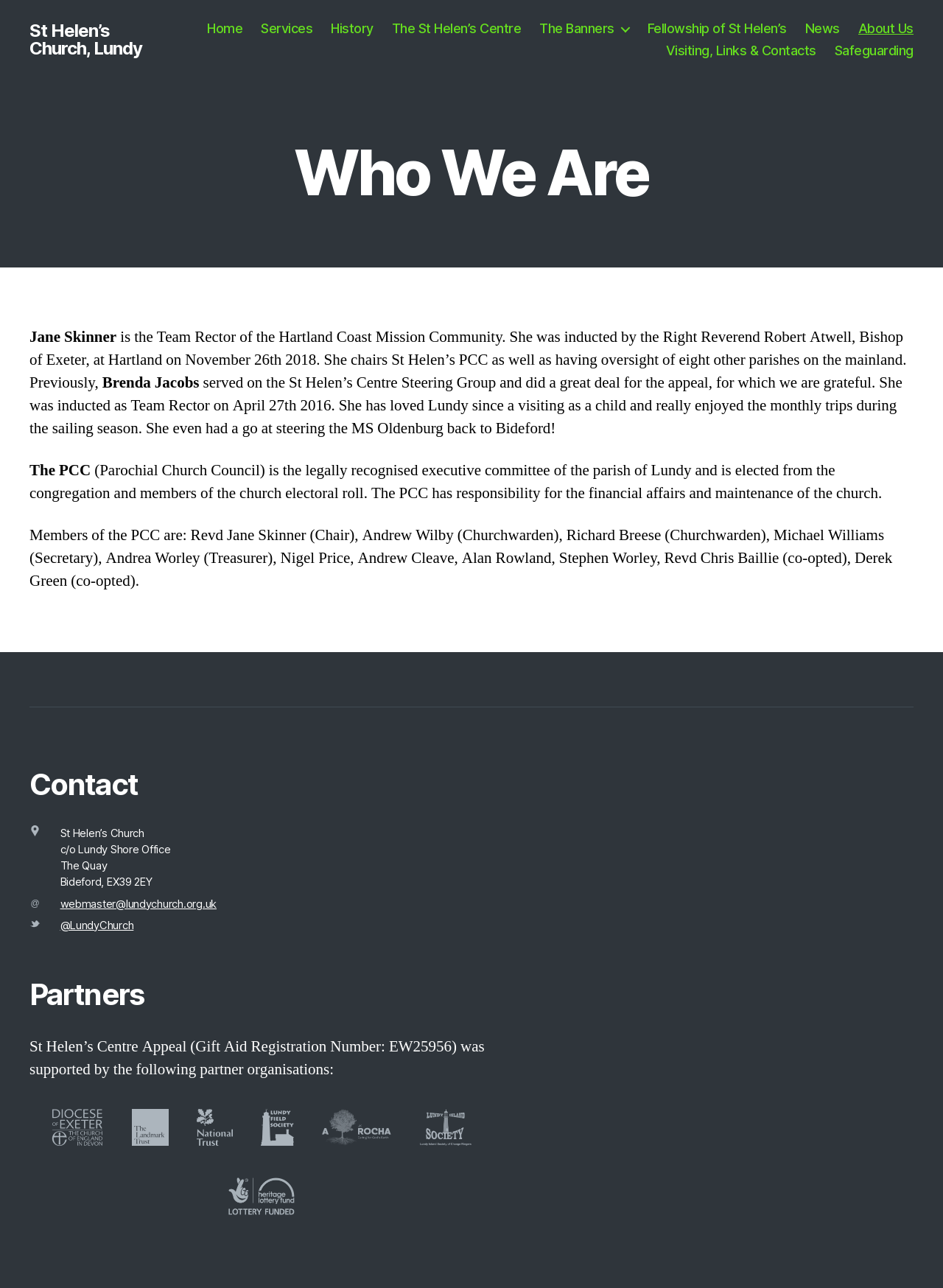Determine the bounding box coordinates of the clickable region to execute the instruction: "Email the webmaster". The coordinates should be four float numbers between 0 and 1, denoted as [left, top, right, bottom].

[0.064, 0.697, 0.23, 0.707]